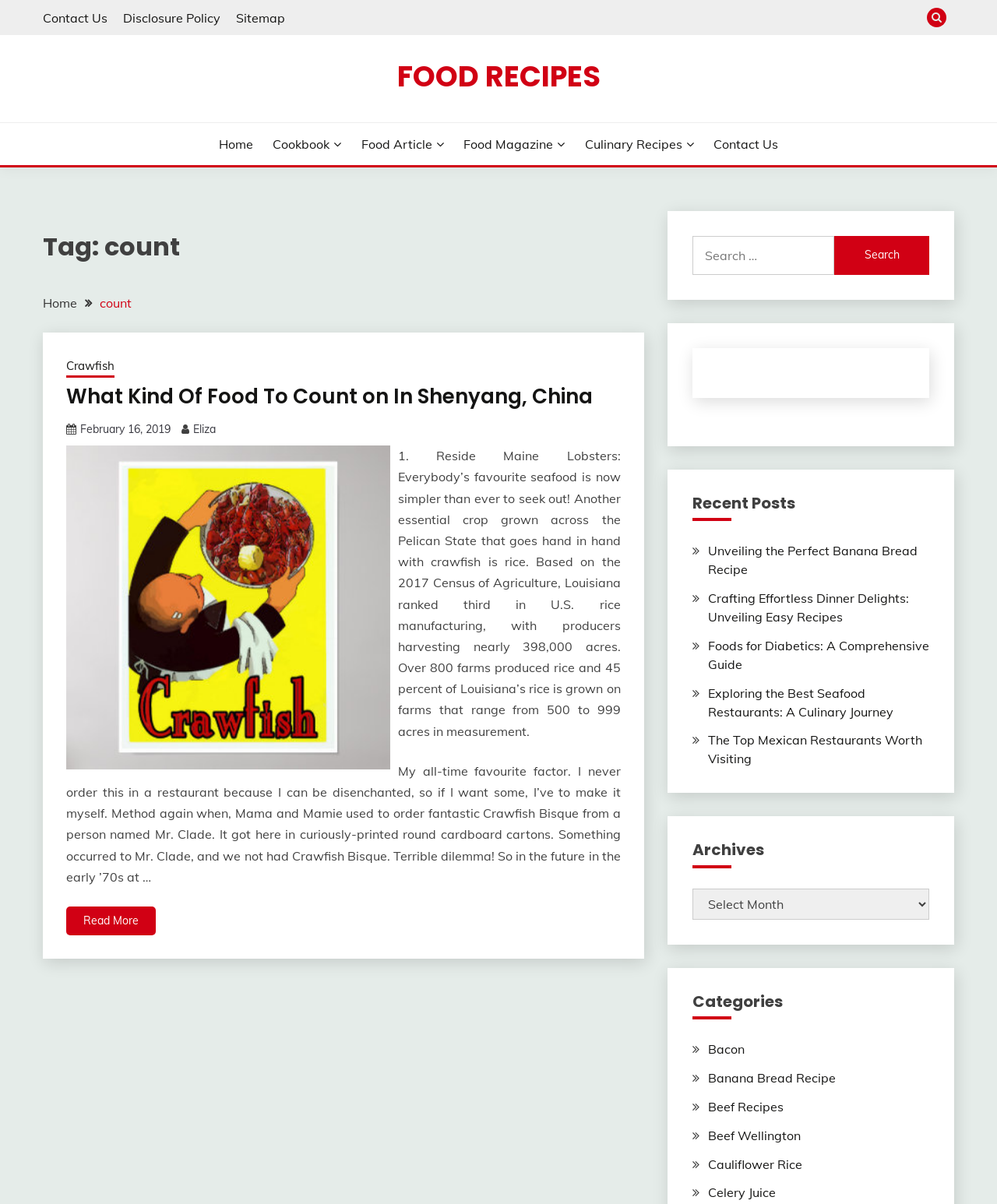Locate the bounding box coordinates of the area you need to click to fulfill this instruction: 'Read more about Crawfish'. The coordinates must be in the form of four float numbers ranging from 0 to 1: [left, top, right, bottom].

[0.066, 0.753, 0.156, 0.777]